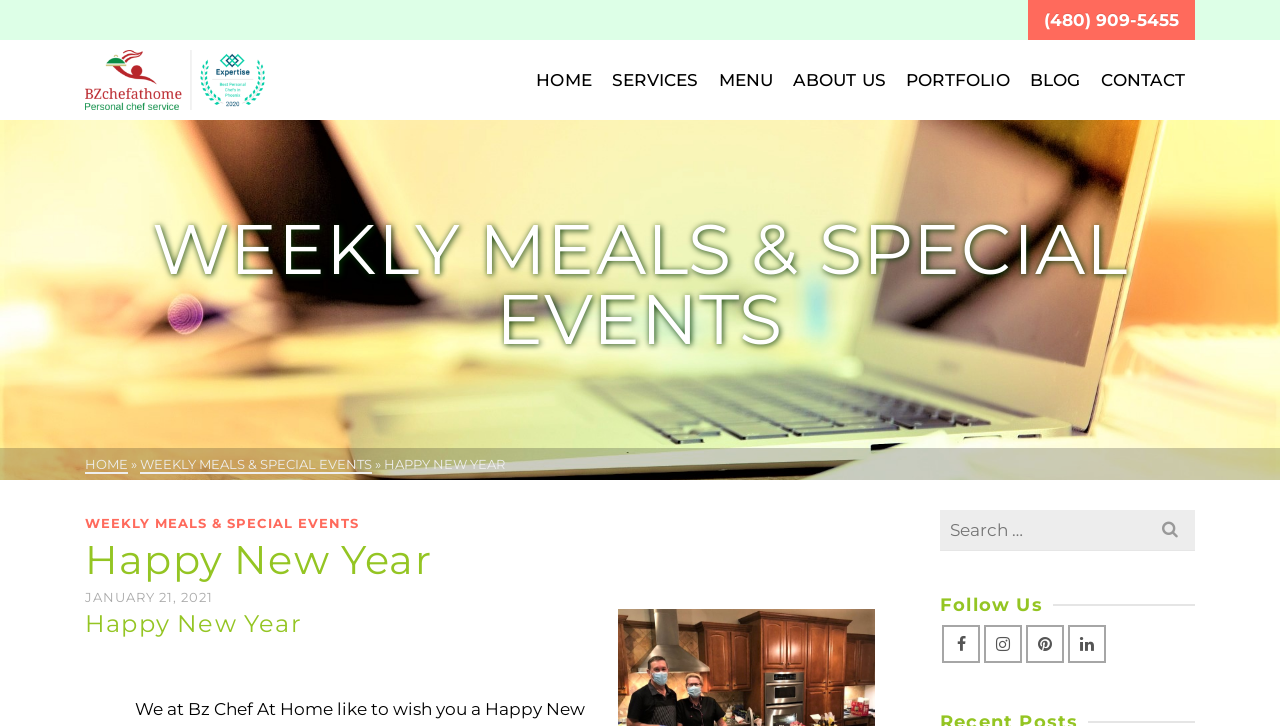Provide an in-depth description of the elements and layout of the webpage.

The webpage is titled "Happy New Year | BZ Chef at Home" and appears to be a website for a chef or catering service. At the top of the page, there is a phone number "(480) 909-5455" and a logo or image with the text "BZ Chef at Home". Below this, there is a navigation menu with links to different sections of the website, including "HOME", "SERVICES", "MENU", "ABOUT US", "PORTFOLIO", "BLOG", and "CONTACT".

The main content of the page is divided into two sections. On the left, there is a heading "WEEKLY MEALS & SPECIAL EVENTS" followed by a section with a title "Happy New Year" and a date "JANUARY 21, 2021". This section appears to be a blog post or article with a brief message.

On the right side of the page, there is a search bar with a button and a heading "Follow Us" followed by links to the website's social media profiles on Facebook, Instagram, and two other platforms.

There are several images on the page, including the logo or image at the top, and possibly other images within the blog post or article section. The overall layout of the page is organized and easy to navigate, with clear headings and concise text.